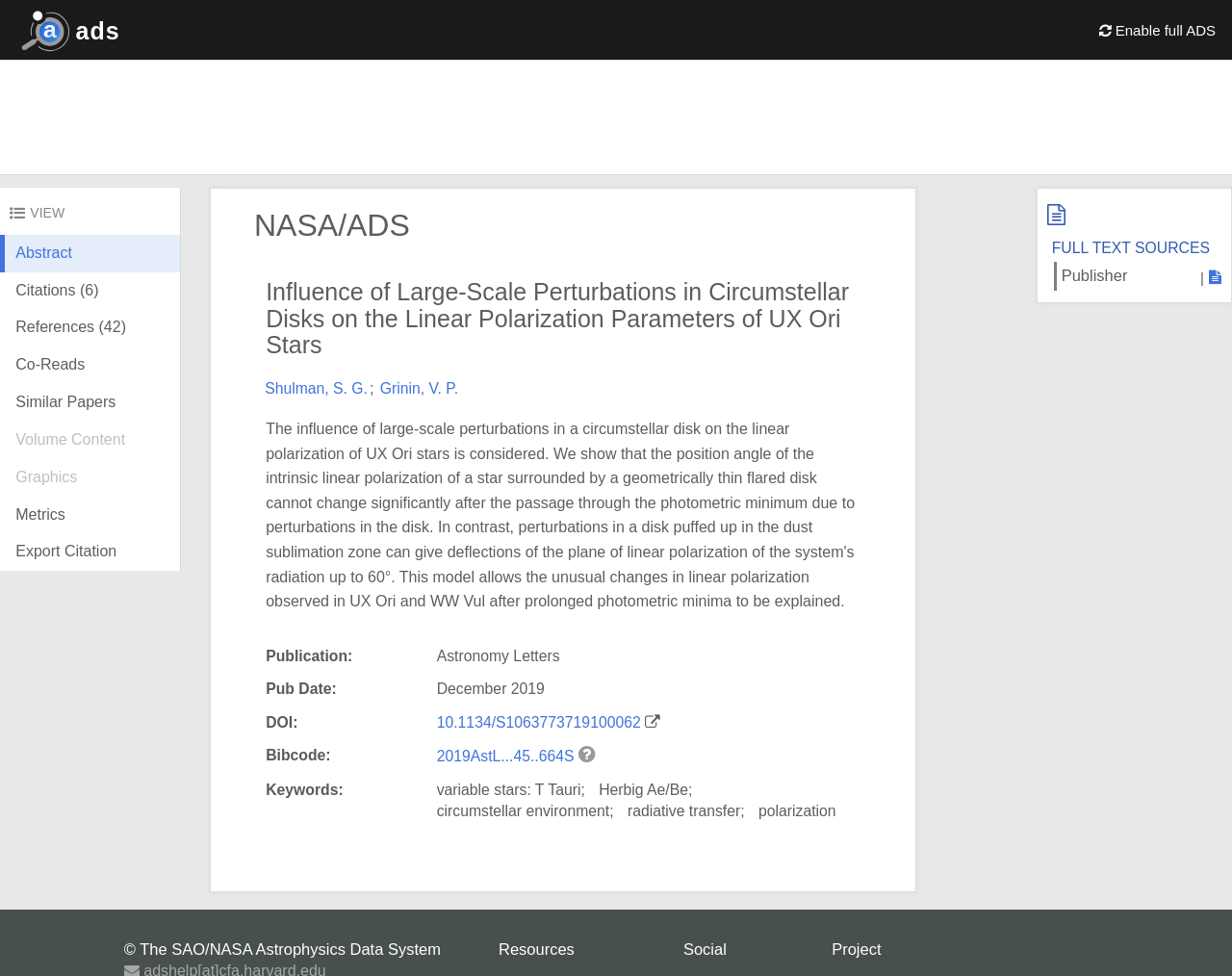Find the bounding box coordinates of the element to click in order to complete this instruction: "Read the article by 'Shulman, S. G.'". The bounding box coordinates must be four float numbers between 0 and 1, denoted as [left, top, right, bottom].

[0.215, 0.389, 0.298, 0.406]